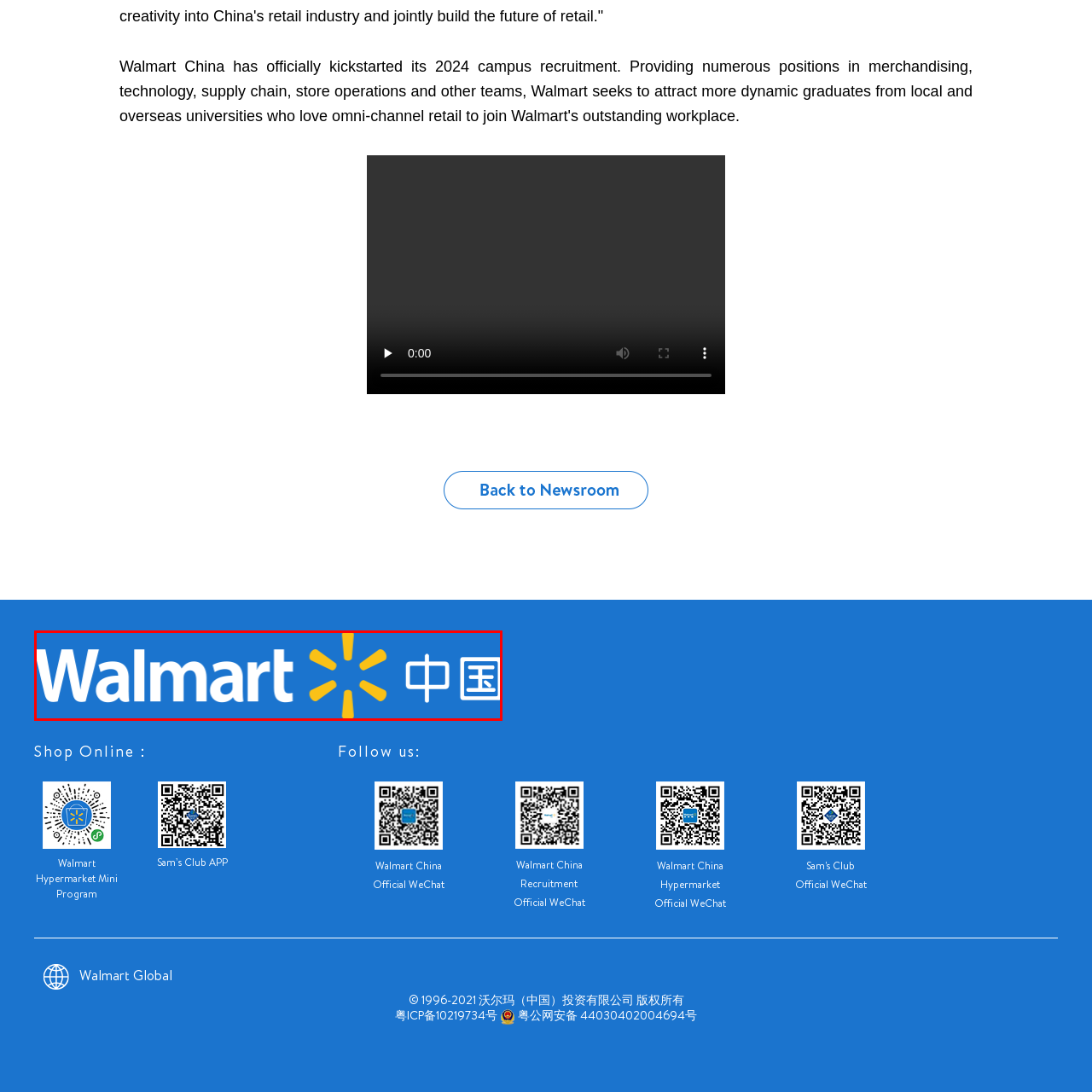What does the characters '中国' mean?
Pay attention to the image surrounded by the red bounding box and respond to the question with a detailed answer.

The characters '中国' mean 'China' because the caption states that the characters '中国' are integrated below 'Walmart', indicating the company's presence and operations in the Chinese market, and '中国' is the Chinese word for 'China'.